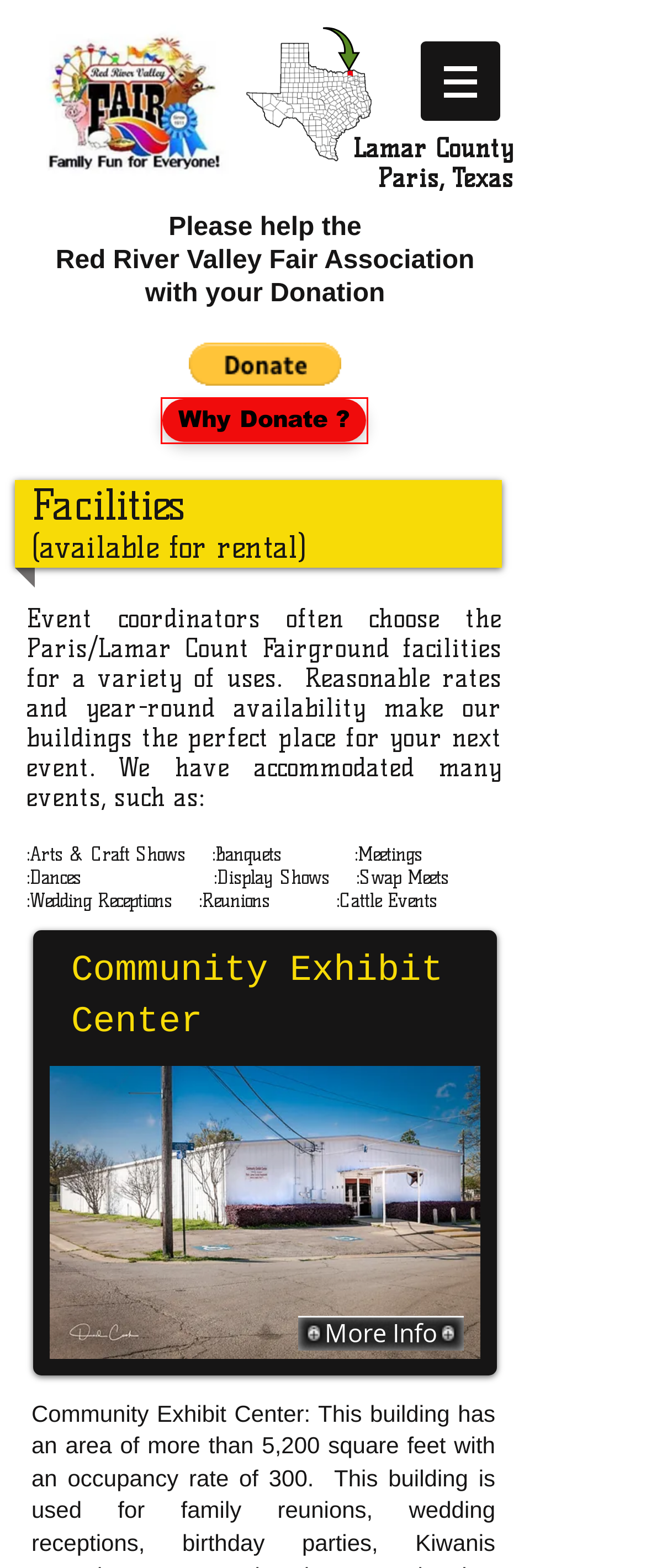A screenshot of a webpage is provided, featuring a red bounding box around a specific UI element. Identify the webpage description that most accurately reflects the new webpage after interacting with the selected element. Here are the candidates:
A. Outside Restrooms | mysite-1
B. Coliseum | mysite-1
C. Livestock Barn | mysite-1
D. Facilities Map | mysite-1
E. Building "B" | mysite-1
F. Why Donate | mysite-1
G. Community Exhibit Center | mysite-1
H. Westside Building | mysite-1

F